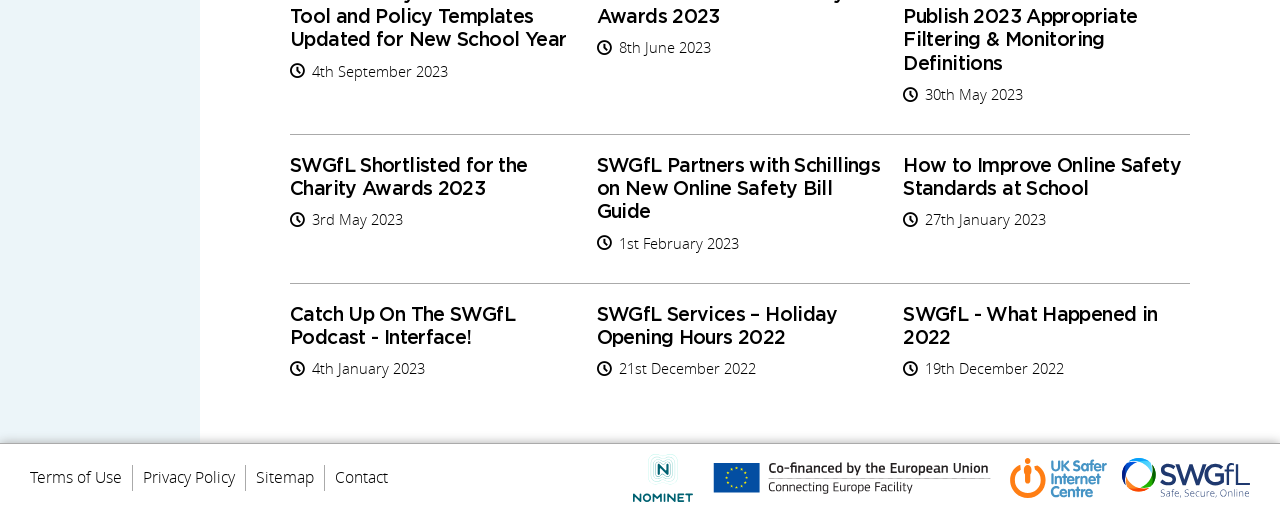Provide a brief response to the question below using a single word or phrase: 
What is the name of the organization in partnership with the European Commission?

SWGfL